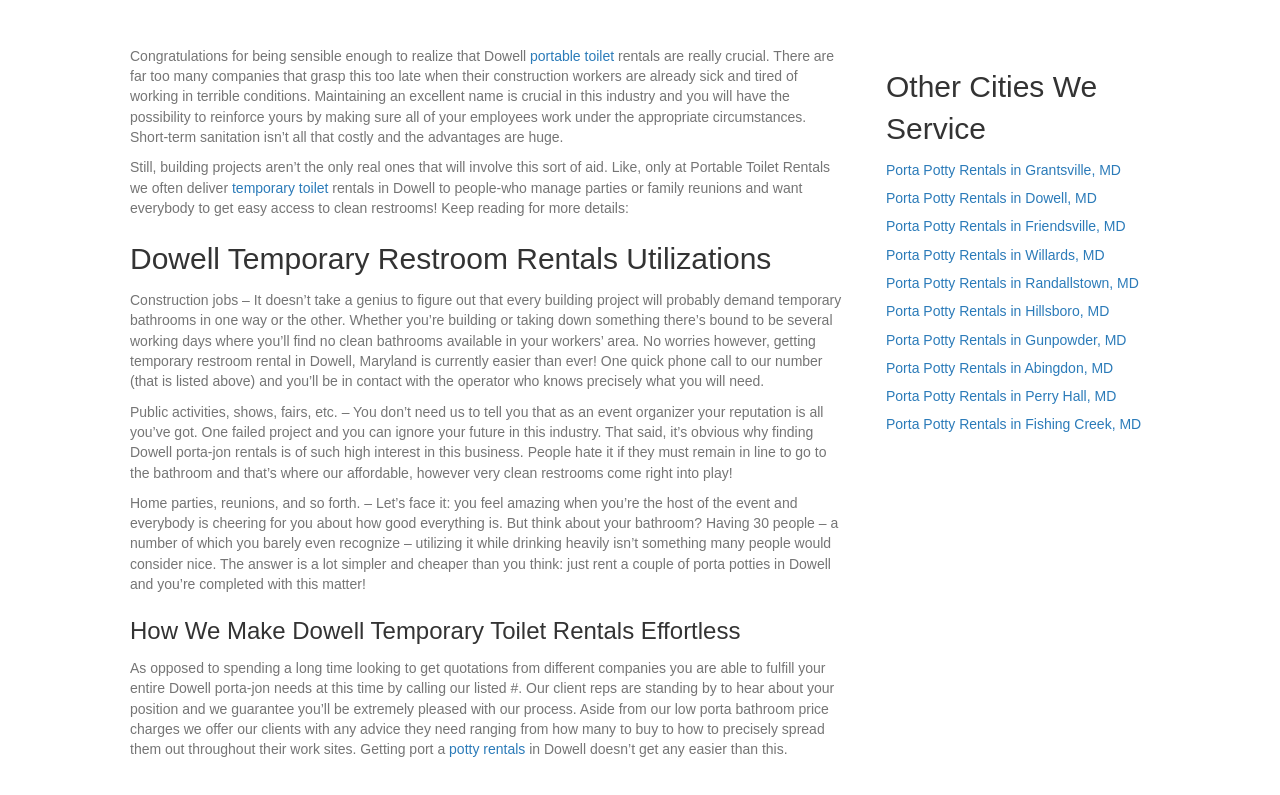Extract the bounding box coordinates of the UI element described by: "potty rentals". The coordinates should include four float numbers ranging from 0 to 1, e.g., [left, top, right, bottom].

[0.351, 0.932, 0.41, 0.952]